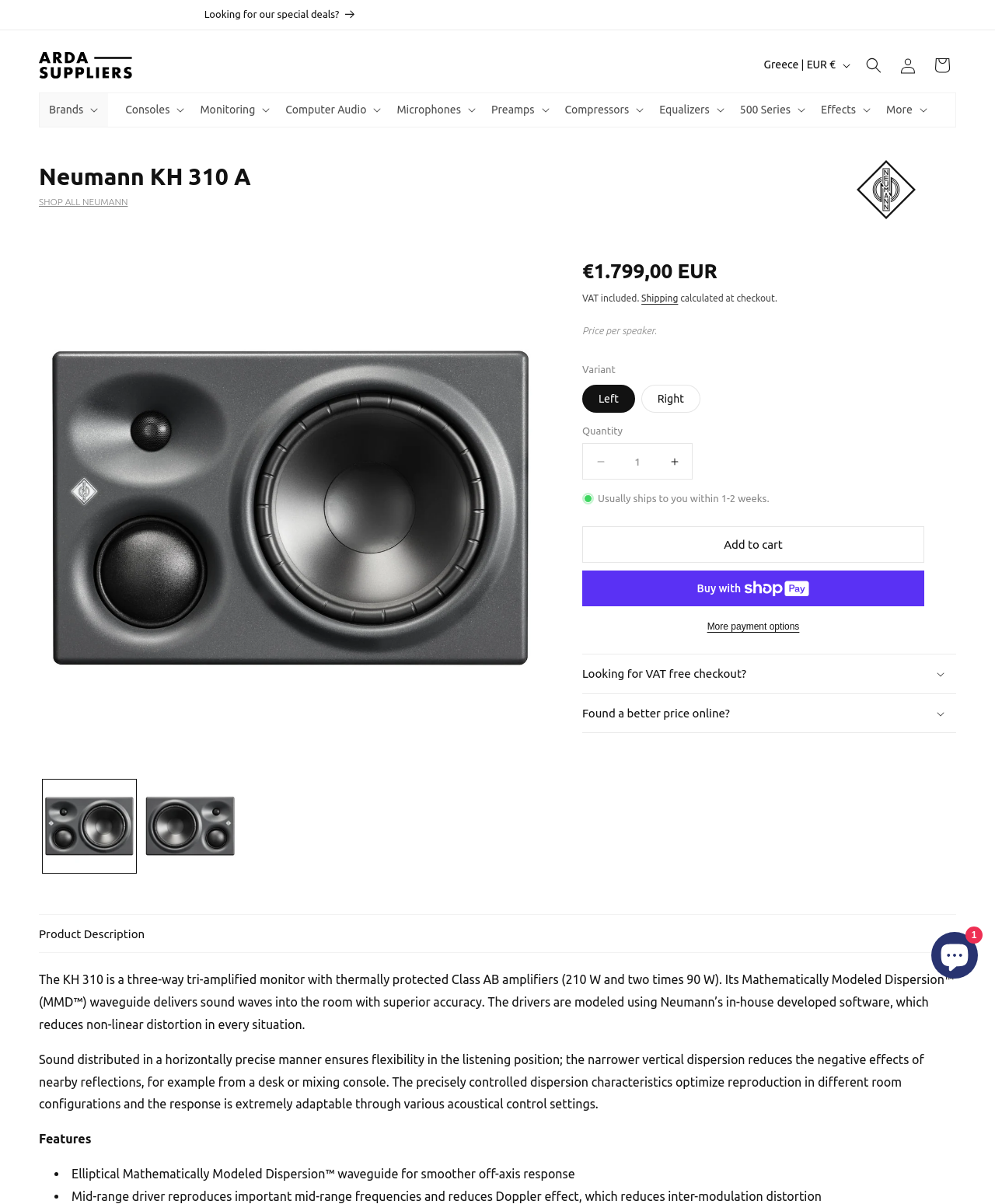Identify and provide the bounding box coordinates of the UI element described: "Log in". The coordinates should be formatted as [left, top, right, bottom], with each number being a float between 0 and 1.

[0.895, 0.04, 0.93, 0.068]